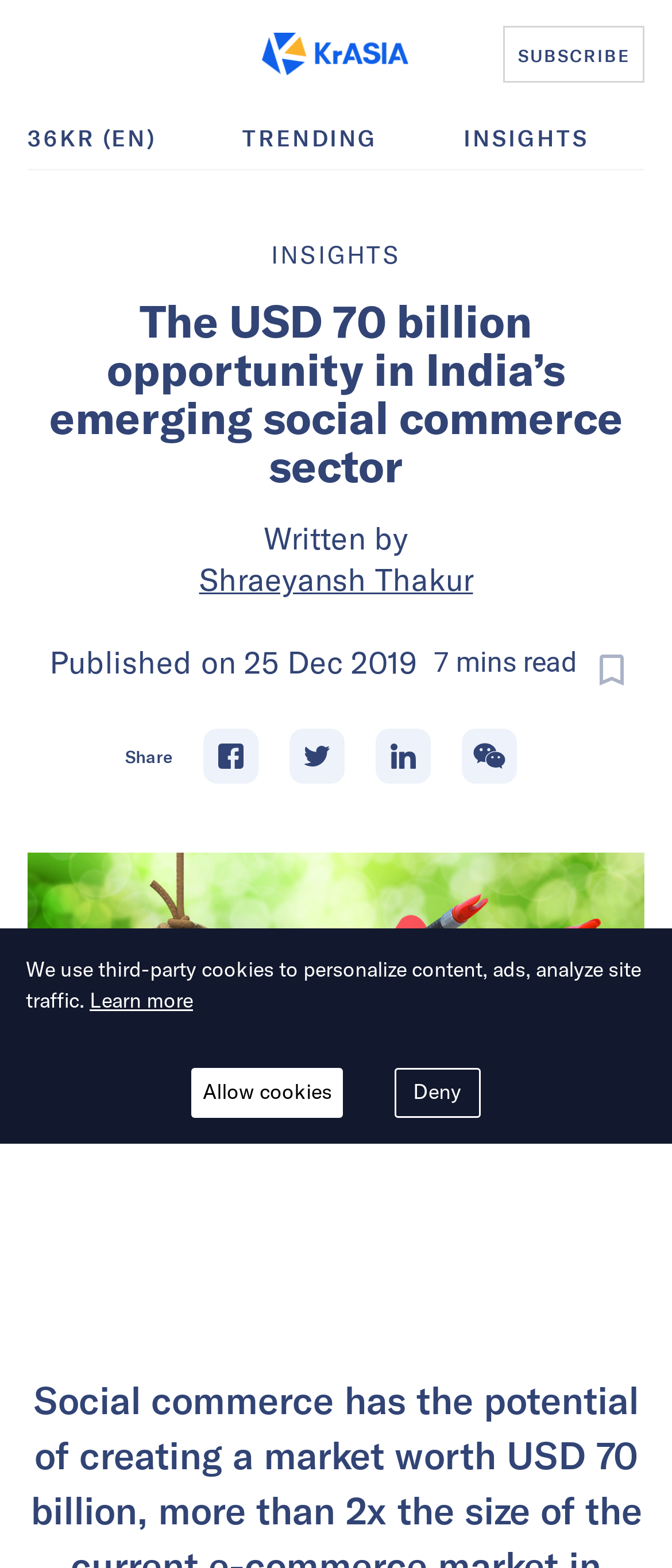From the screenshot, find the bounding box of the UI element matching this description: "Buyer Guide". Supply the bounding box coordinates in the form [left, top, right, bottom], each a float between 0 and 1.

None